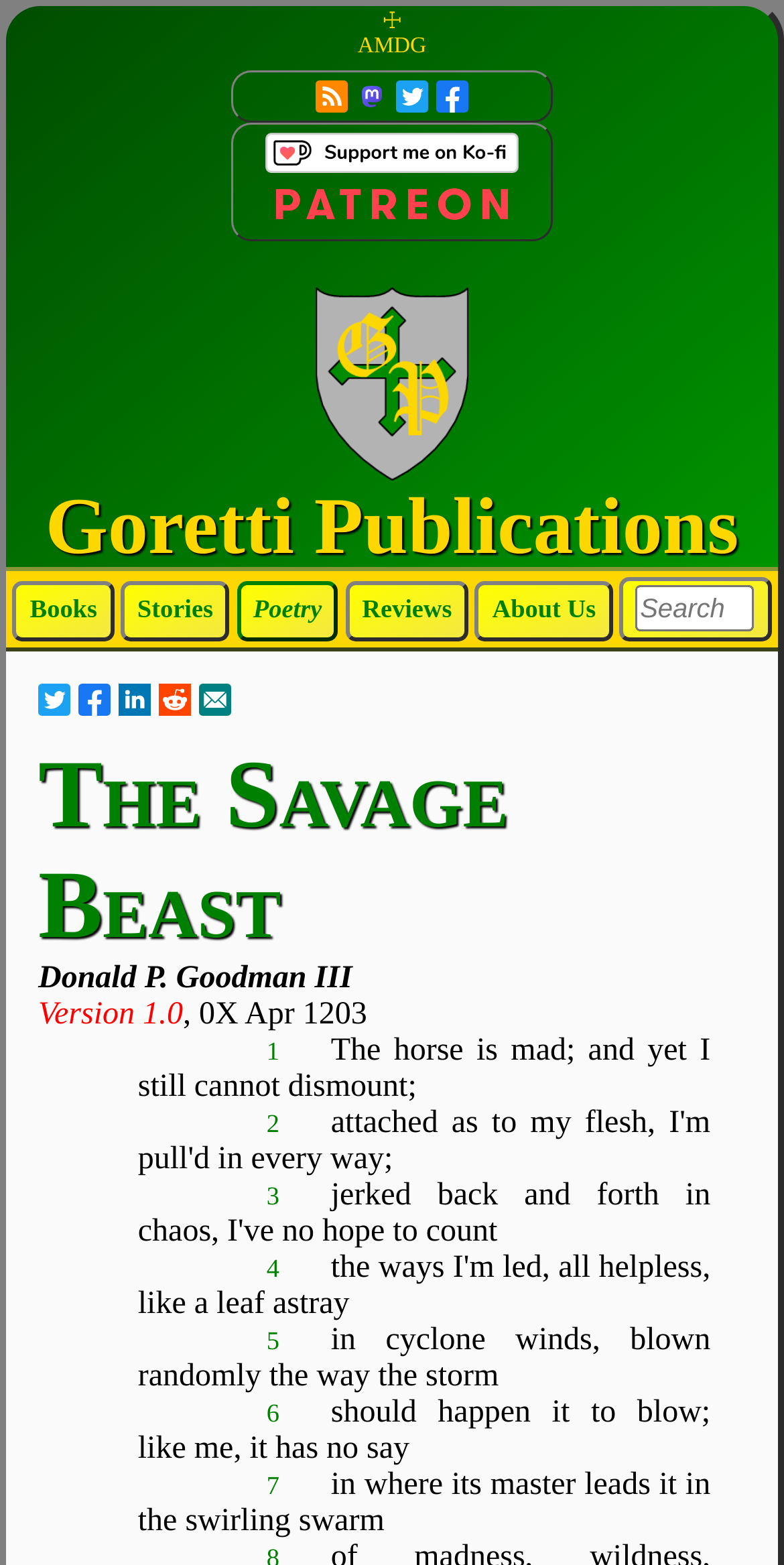Identify the bounding box coordinates for the region to click in order to carry out this instruction: "Check out optimal diet plan for prediabetes management". Provide the coordinates using four float numbers between 0 and 1, formatted as [left, top, right, bottom].

None